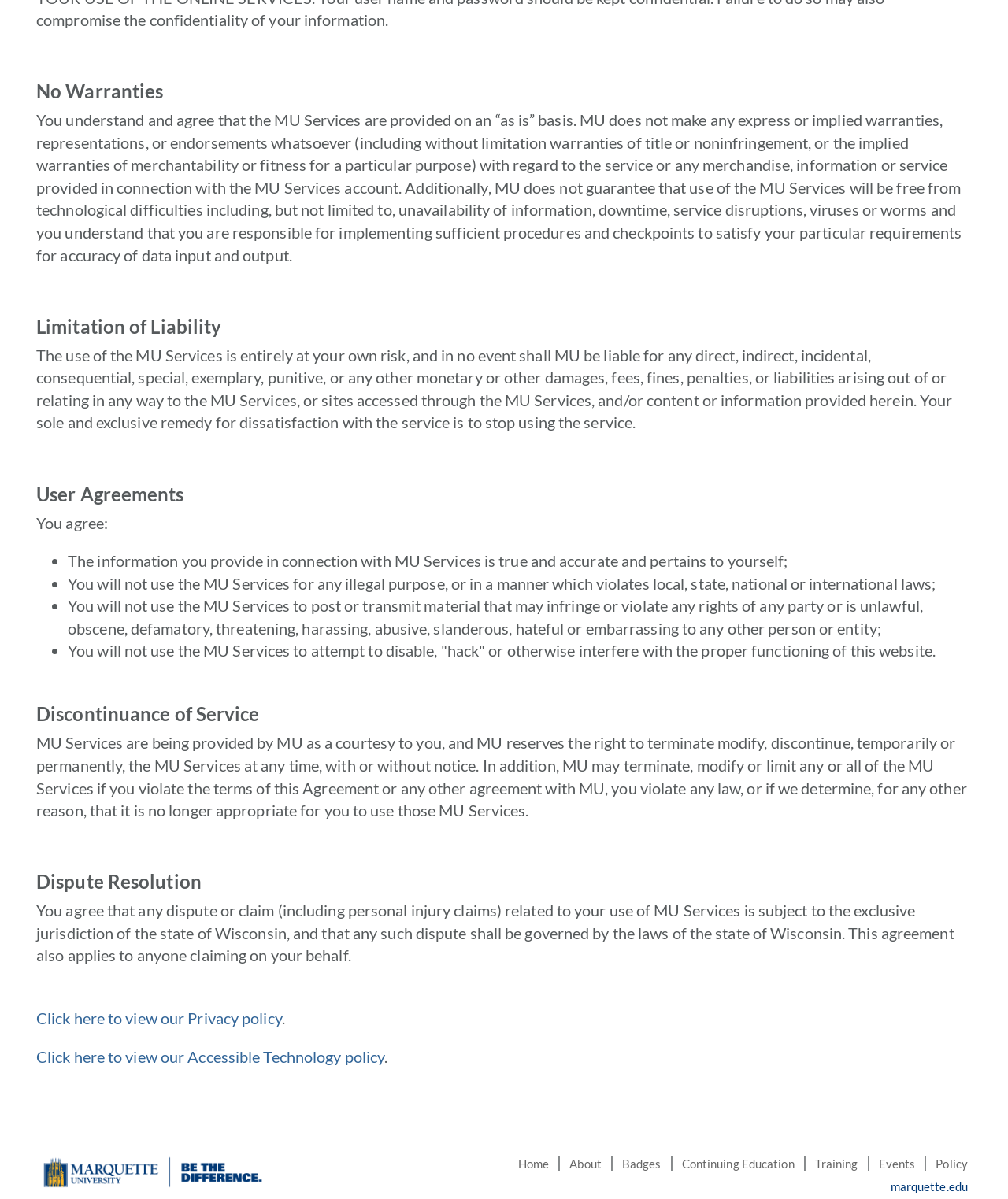What is the sole remedy for dissatisfaction with the service?
Using the image, elaborate on the answer with as much detail as possible.

As stated in the 'Limitation of Liability' section, the sole and exclusive remedy for dissatisfaction with the service is to stop using the service.